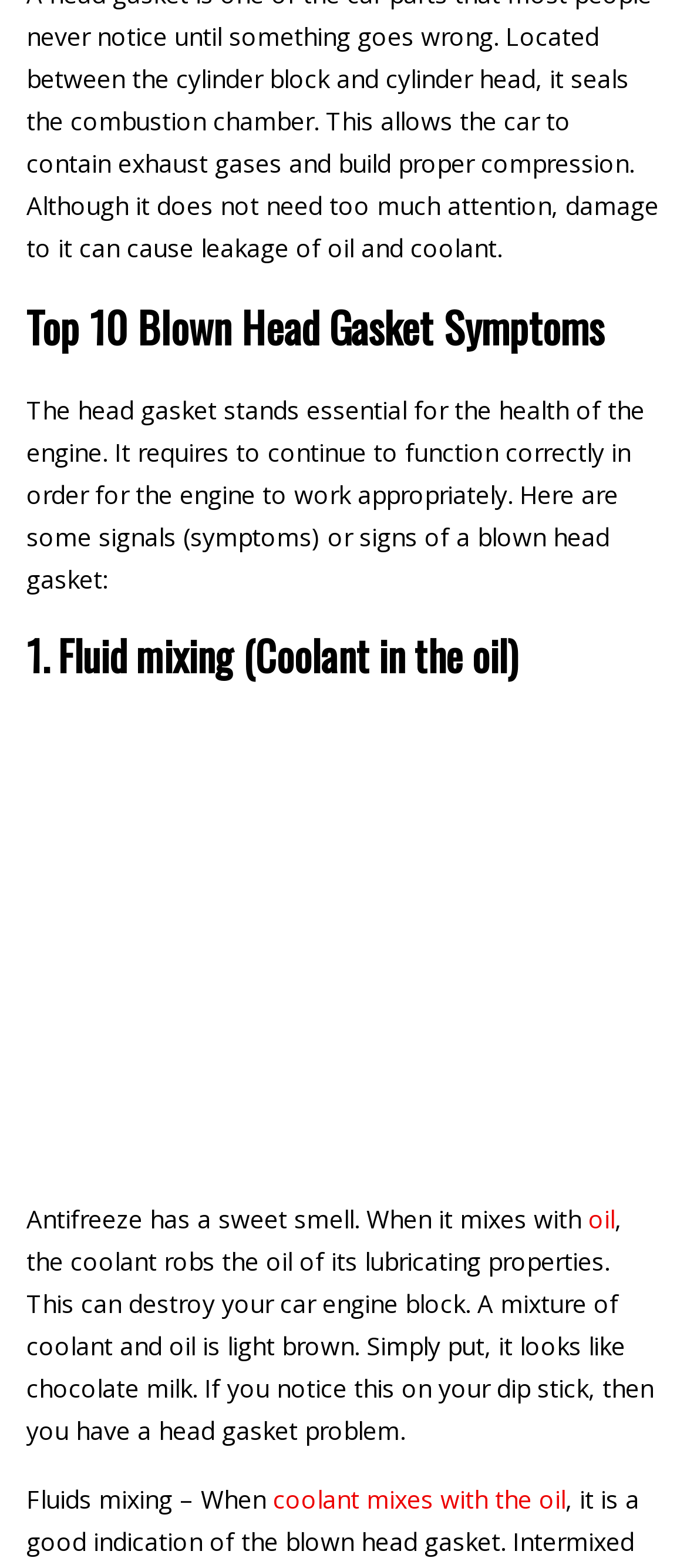Please indicate the bounding box coordinates for the clickable area to complete the following task: "Click on 'YOUR AMAZING CAR'". The coordinates should be specified as four float numbers between 0 and 1, i.e., [left, top, right, bottom].

[0.153, 0.175, 0.847, 0.217]